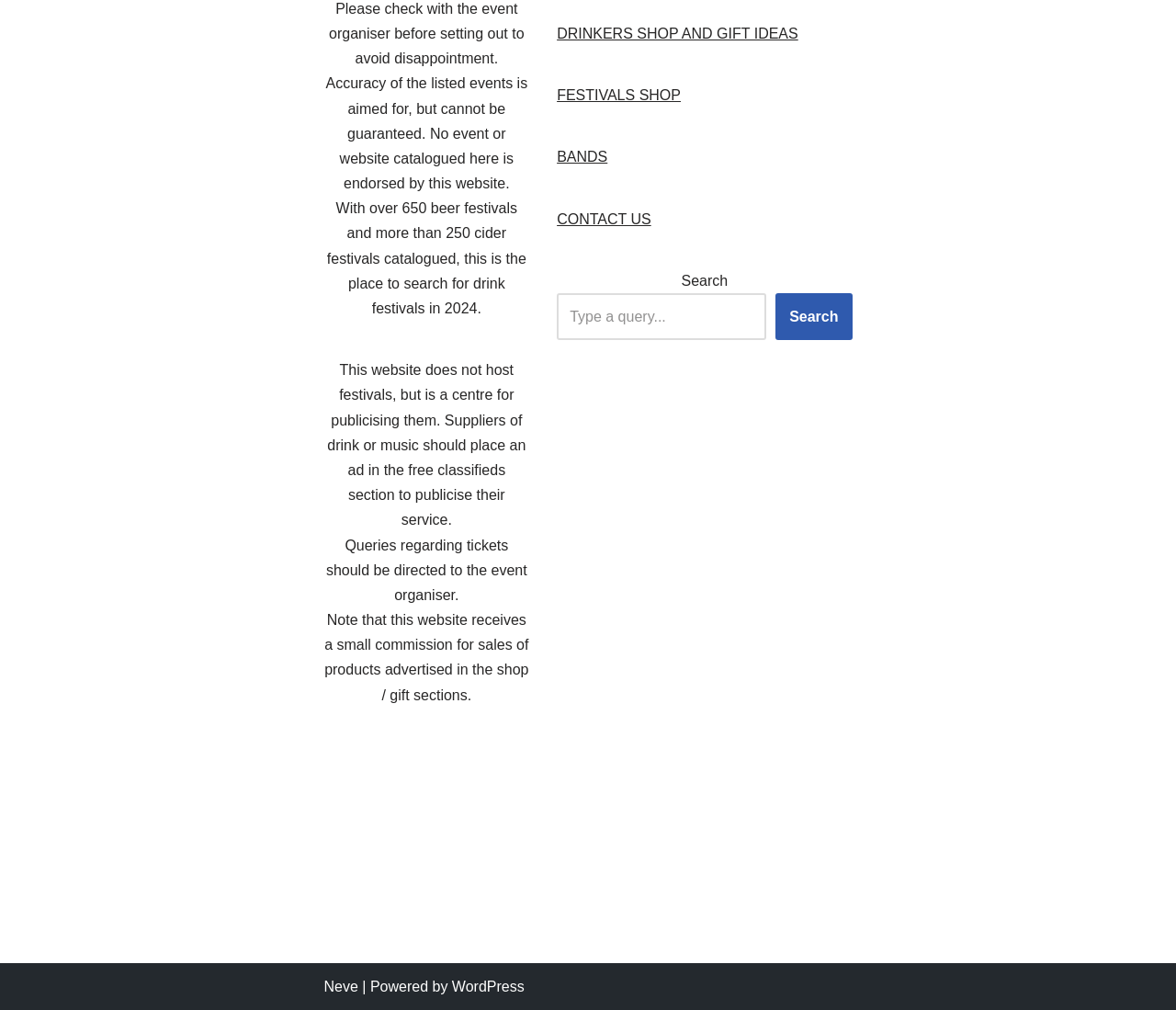Identify the bounding box coordinates for the element that needs to be clicked to fulfill this instruction: "Check out the Bands section". Provide the coordinates in the format of four float numbers between 0 and 1: [left, top, right, bottom].

[0.474, 0.148, 0.517, 0.163]